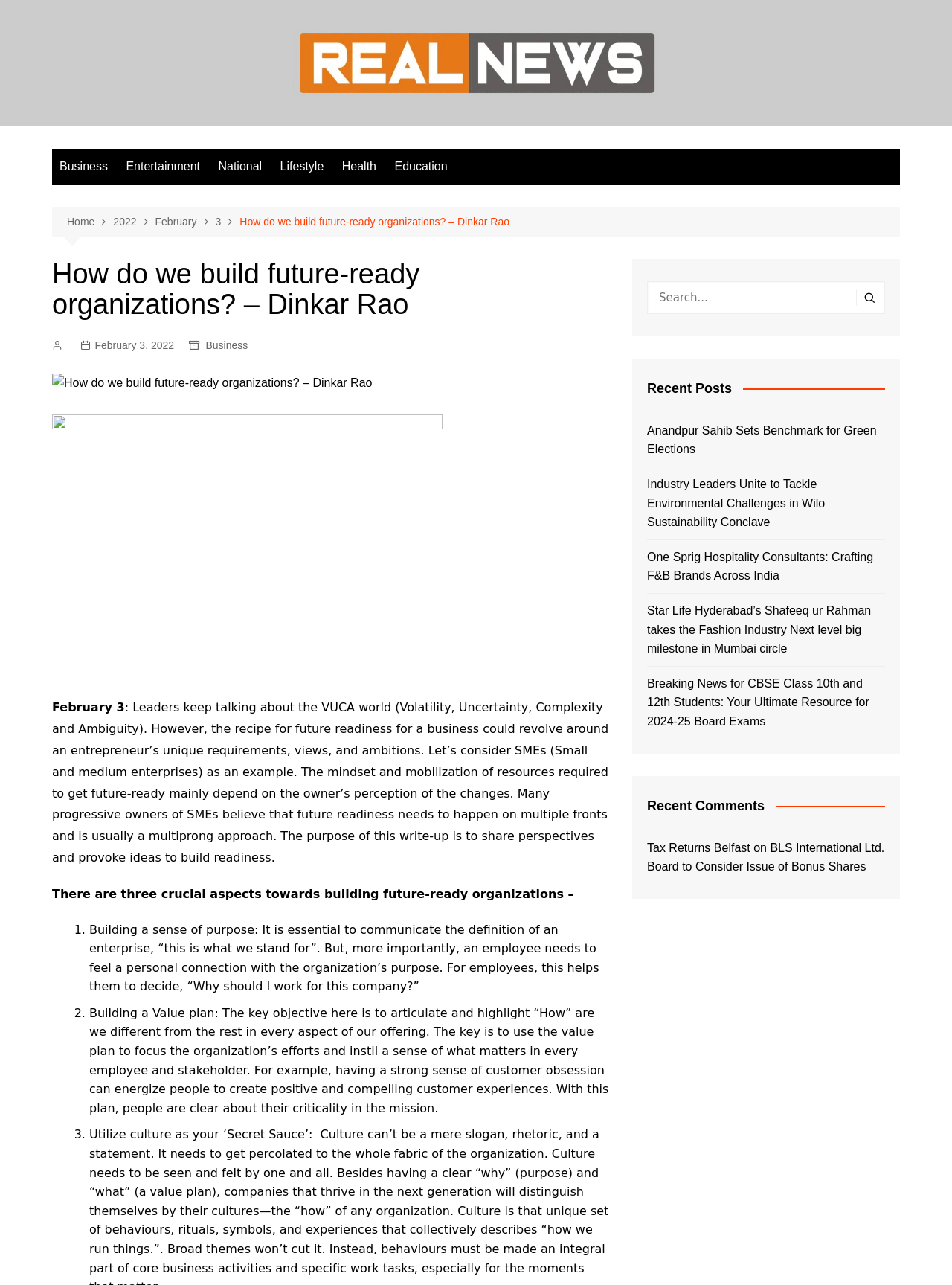Please identify the bounding box coordinates of the element on the webpage that should be clicked to follow this instruction: "Click on the 'Business' link". The bounding box coordinates should be given as four float numbers between 0 and 1, formatted as [left, top, right, bottom].

[0.055, 0.116, 0.121, 0.144]